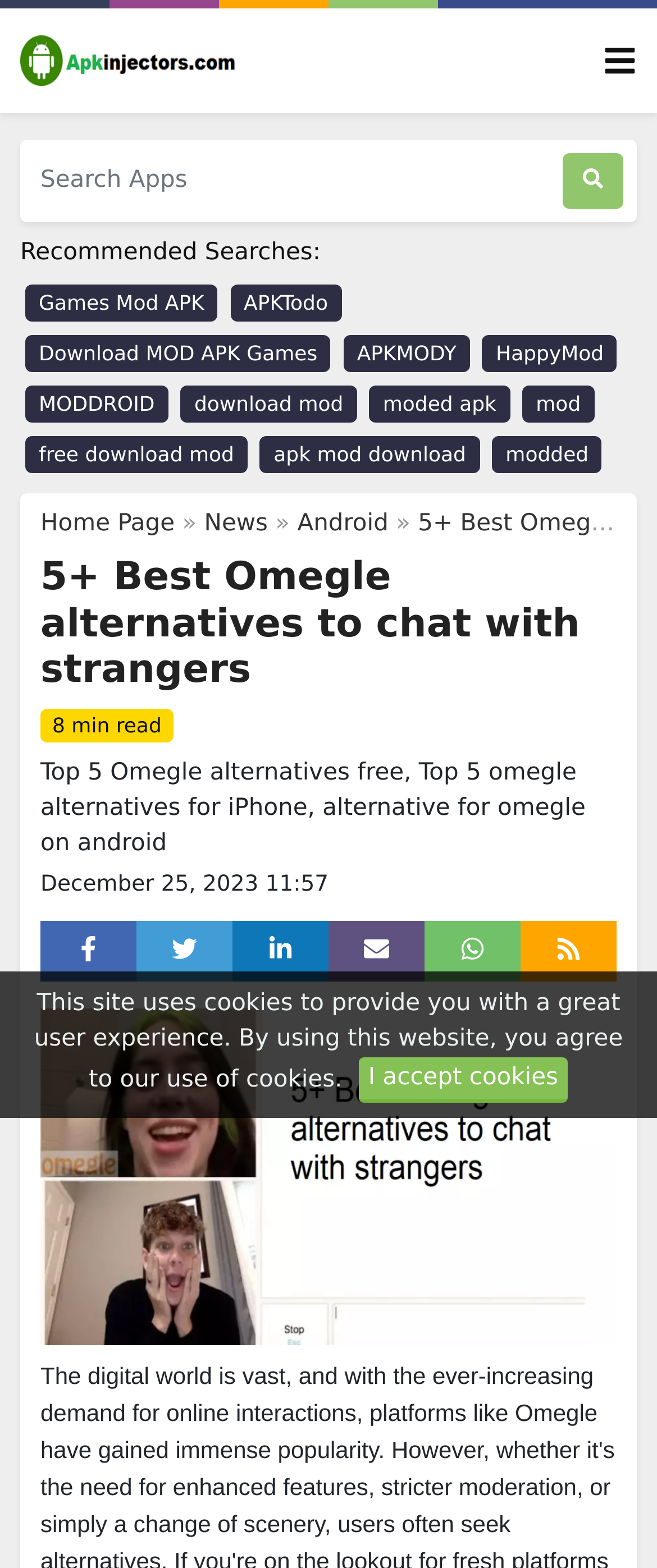Extract the main headline from the webpage and generate its text.

5+ Best Omegle alternatives to chat with strangers